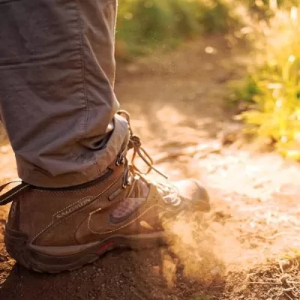Offer a comprehensive description of the image.

The image captures a close-up view of a hiker's boot, partially obscured by a cloud of dust as it steps onto a rugged trail. The boot, designed for rugged outdoor use, features sturdy materials and a strong grip, signifying its role in supporting the hiker's adventurous journey. The surrounding sunlight filters through greenery, enhancing the sense of exploration and connection to nature. This scene vividly represents the spirit of outdoor activities and the thrill of discovering new hiking trails, inviting viewers to embrace their own adventures in the great outdoors.